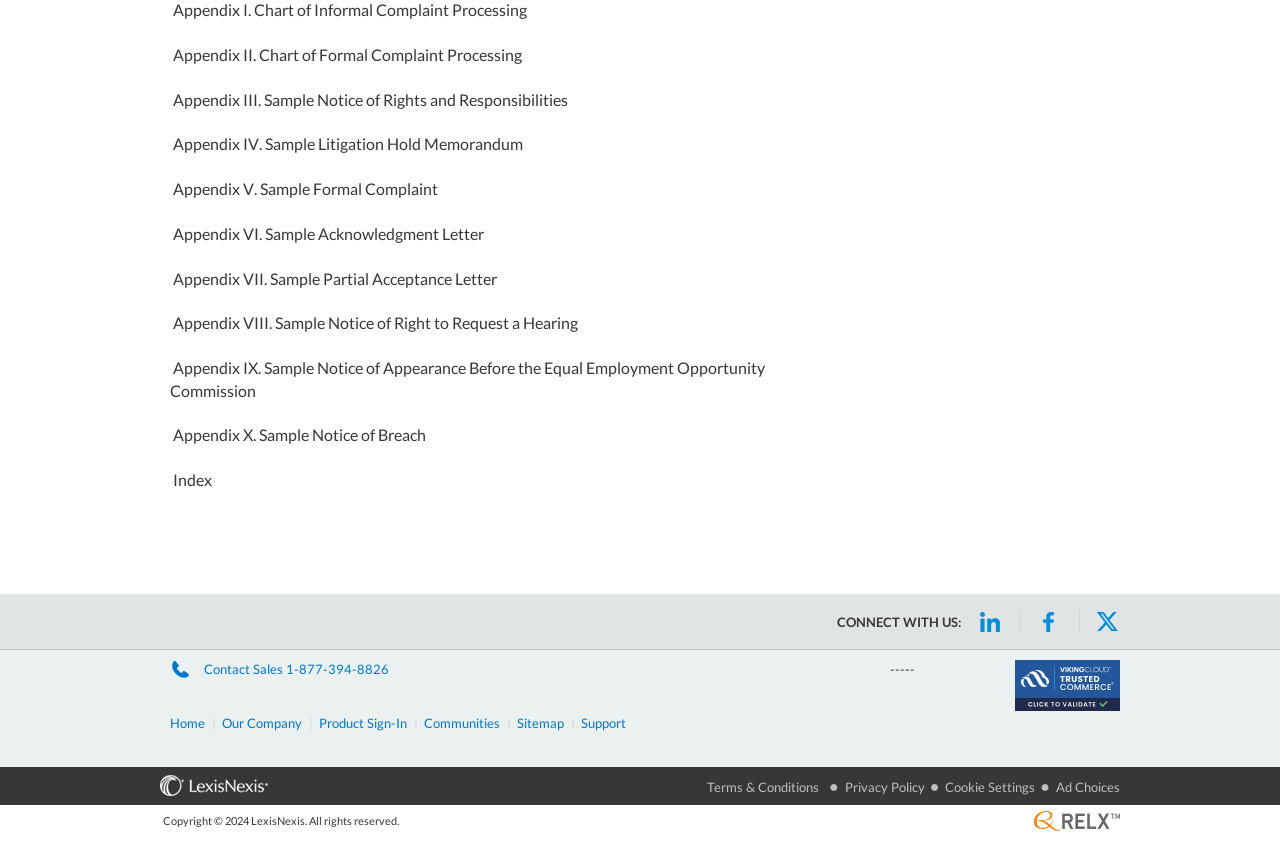Show me the bounding box coordinates of the clickable region to achieve the task as per the instruction: "Contact Sales".

[0.133, 0.769, 0.304, 0.787]